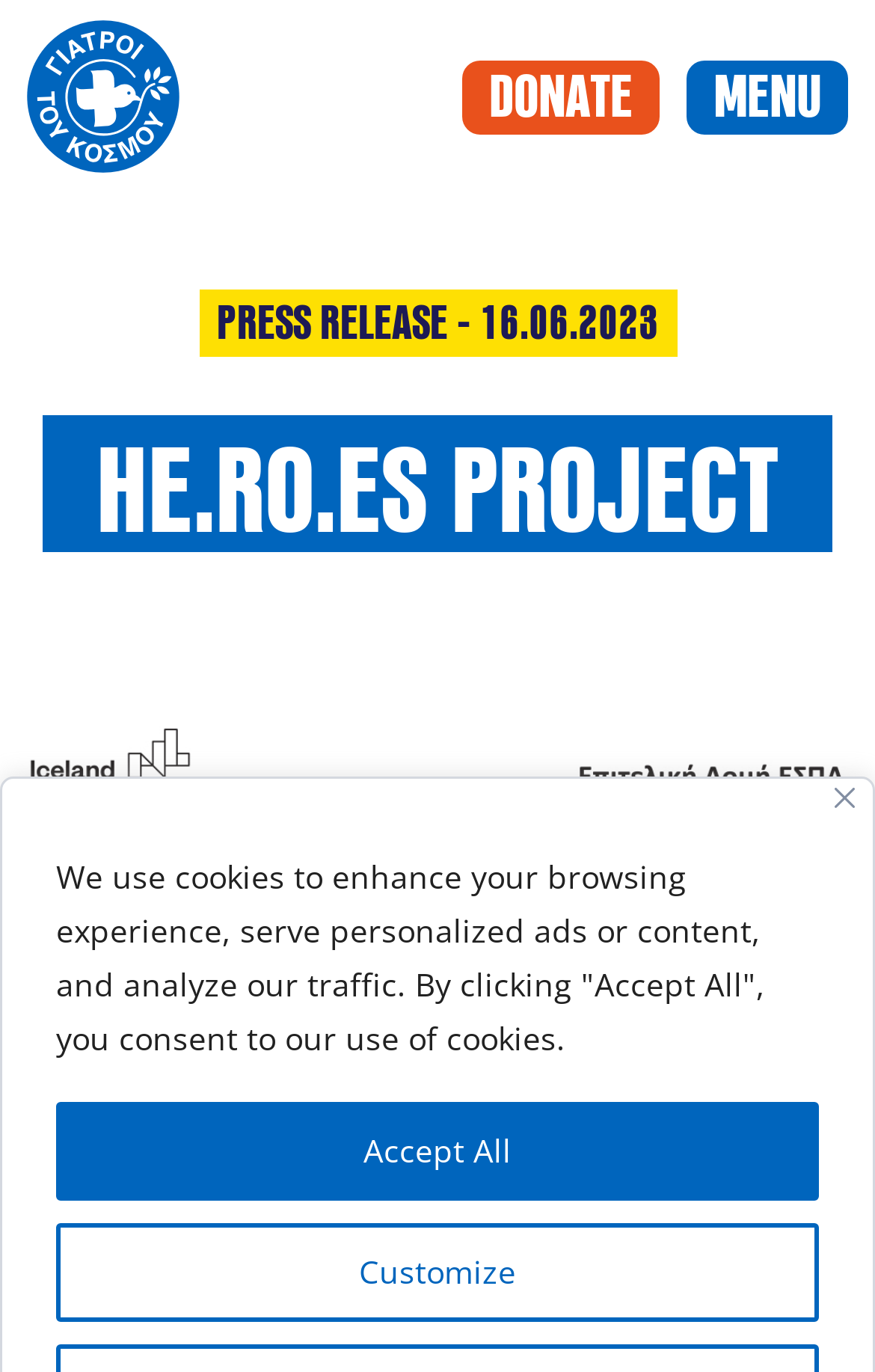From the screenshot, find the bounding box of the UI element matching this description: "Primary Menu". Supply the bounding box coordinates in the form [left, top, right, bottom], each a float between 0 and 1.

None